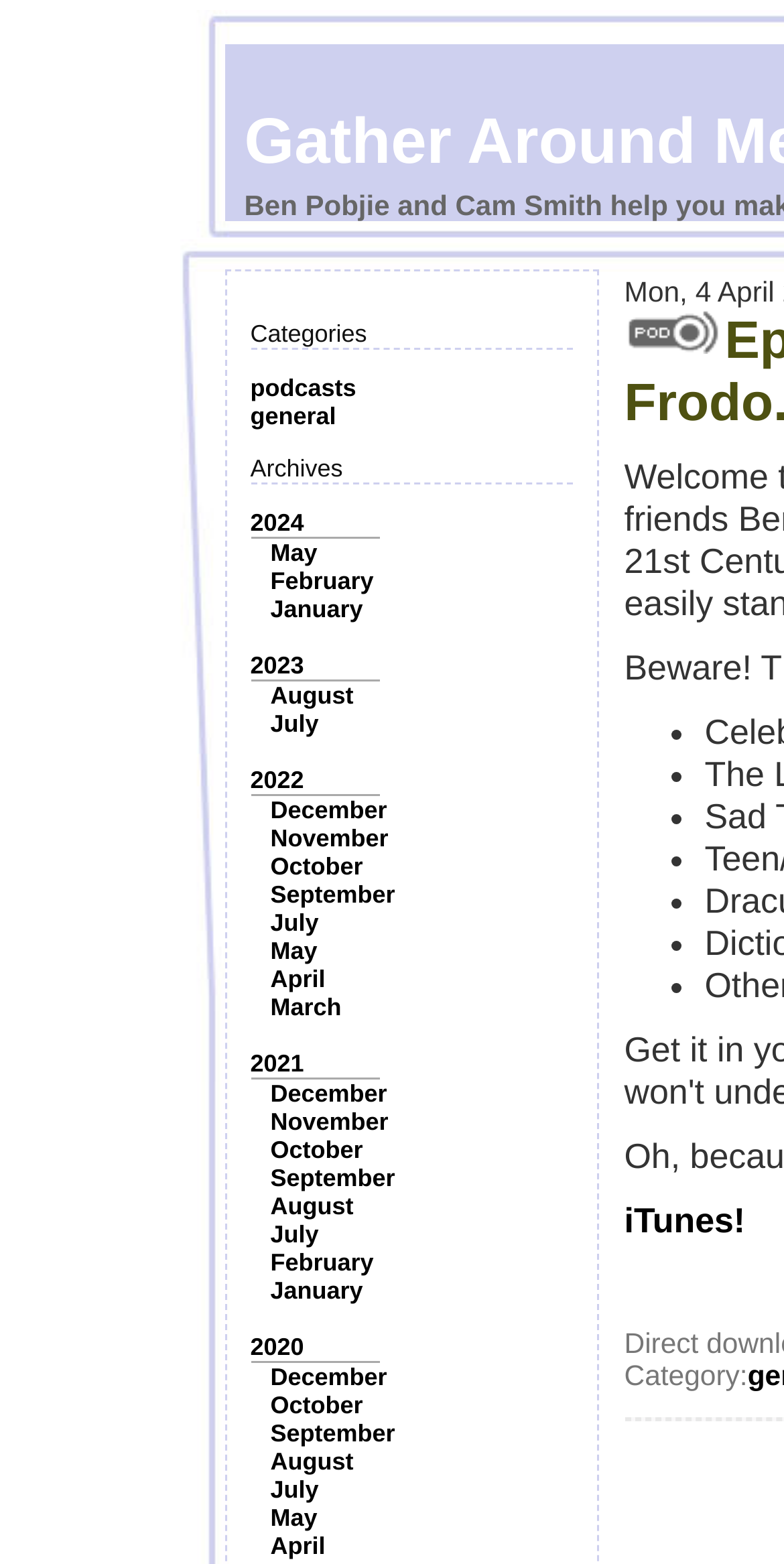Respond to the following query with just one word or a short phrase: 
What is the most recent year listed?

2024